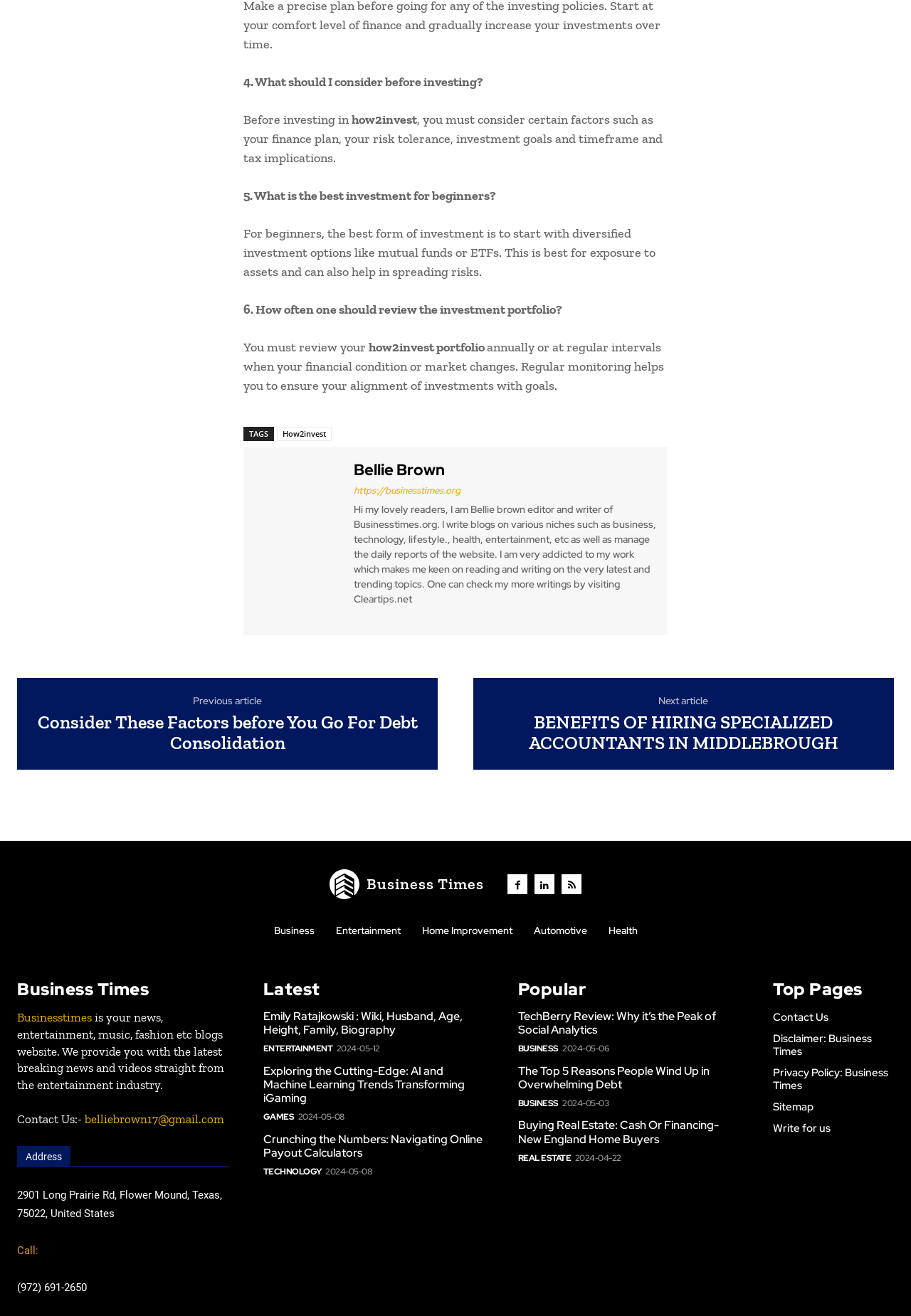Identify the bounding box coordinates of the clickable region required to complete the instruction: "View the 'Business' category". The coordinates should be given as four float numbers within the range of 0 and 1, i.e., [left, top, right, bottom].

[0.3, 0.703, 0.345, 0.712]